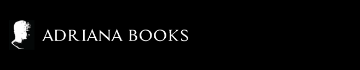Describe the important features and context of the image with as much detail as possible.

The image features the logo for "Adriana Books," which appears prominently against a black background. The design includes an elegant silhouette of a woman's profile, symbolizing sophistication and creativity. The text "ADRIANA BOOKS" is displayed in a clean, modern font, reinforcing the brand's identity within the literary world. This logo likely reflects the ethos of the publishing house, emphasizing a commitment to quality literature and innovative storytelling.